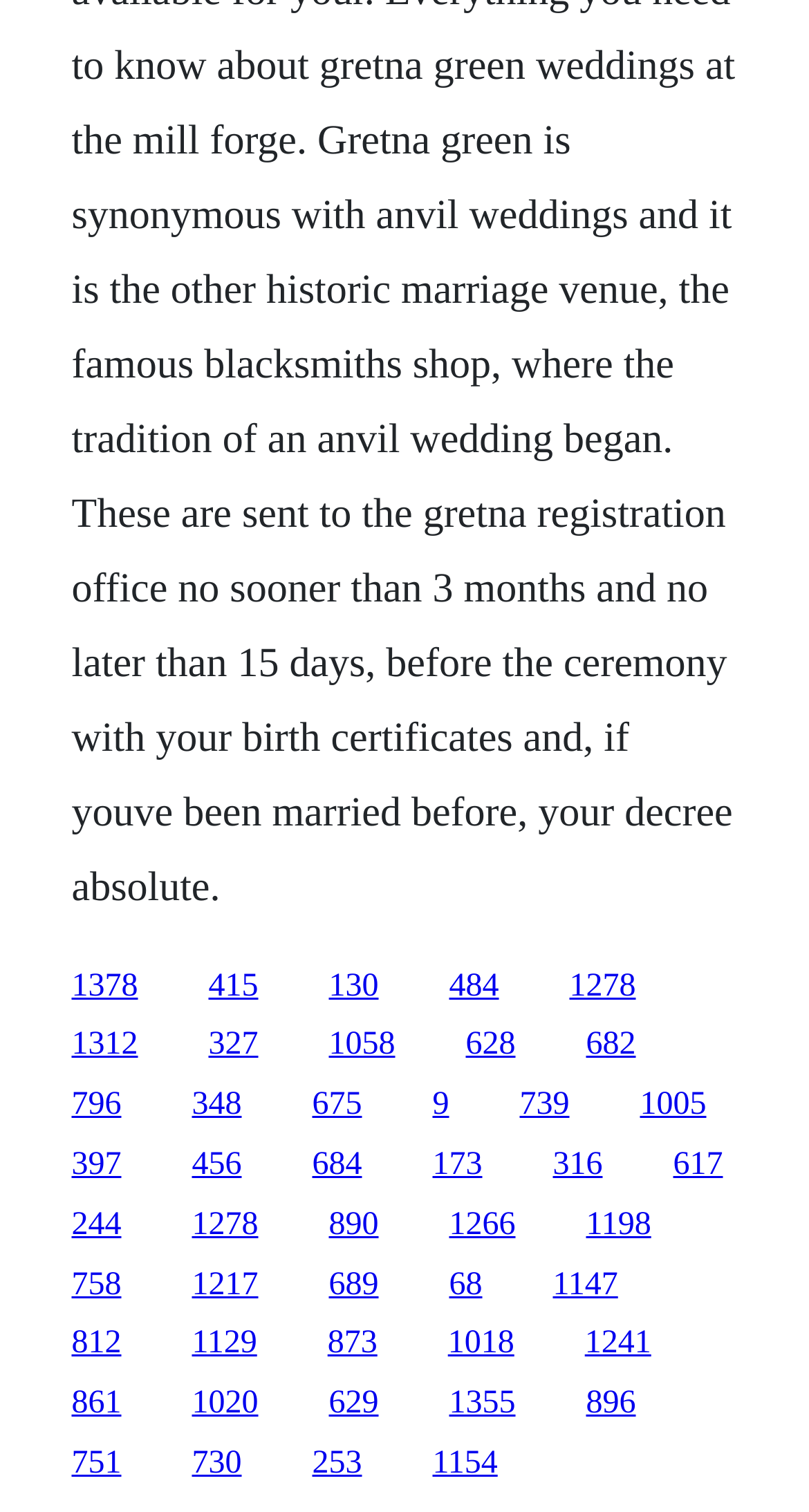Find the bounding box coordinates for the area that must be clicked to perform this action: "go to the page of link 617".

[0.832, 0.759, 0.894, 0.782]